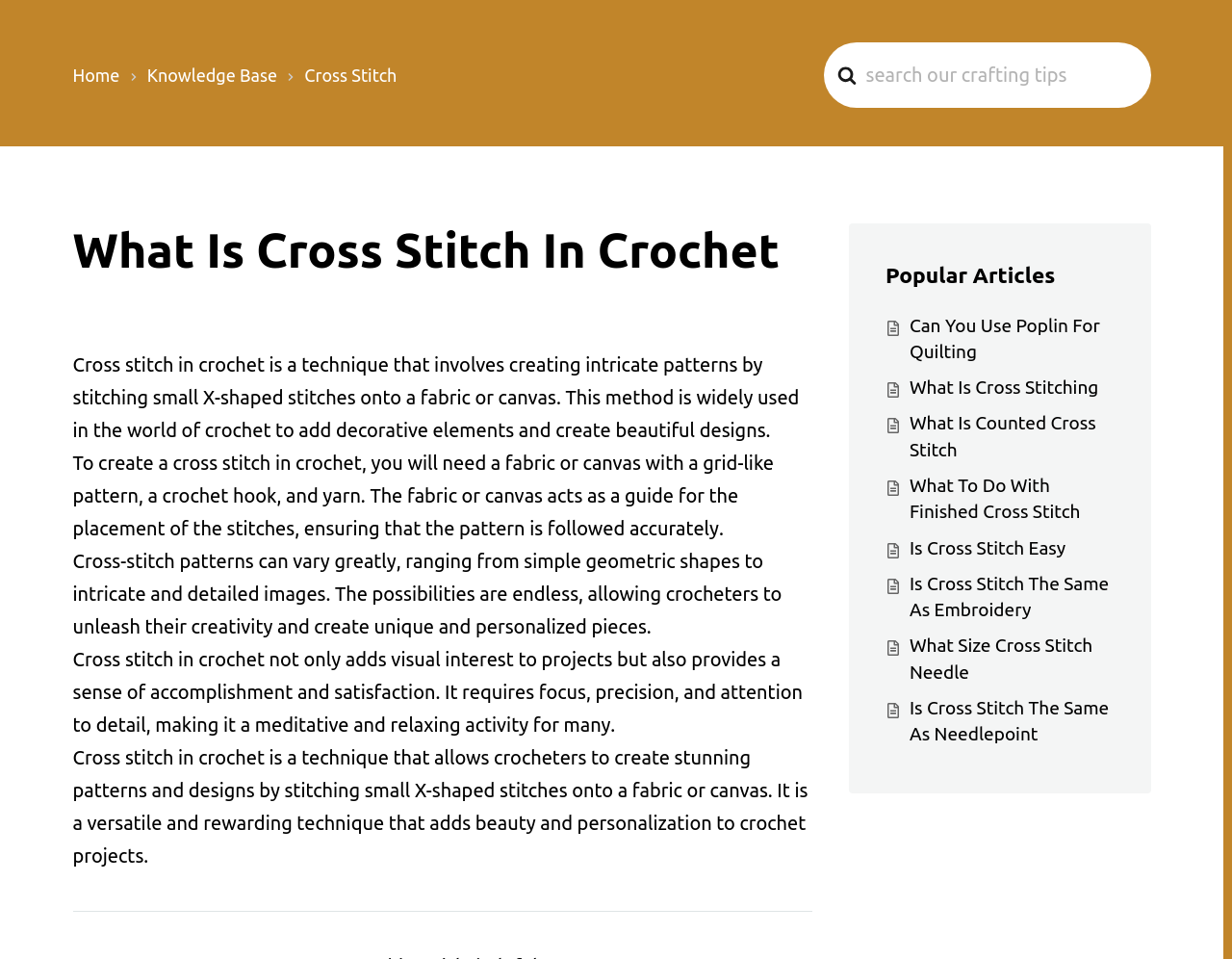Please indicate the bounding box coordinates of the element's region to be clicked to achieve the instruction: "Go to Home page". Provide the coordinates as four float numbers between 0 and 1, i.e., [left, top, right, bottom].

[0.059, 0.068, 0.097, 0.088]